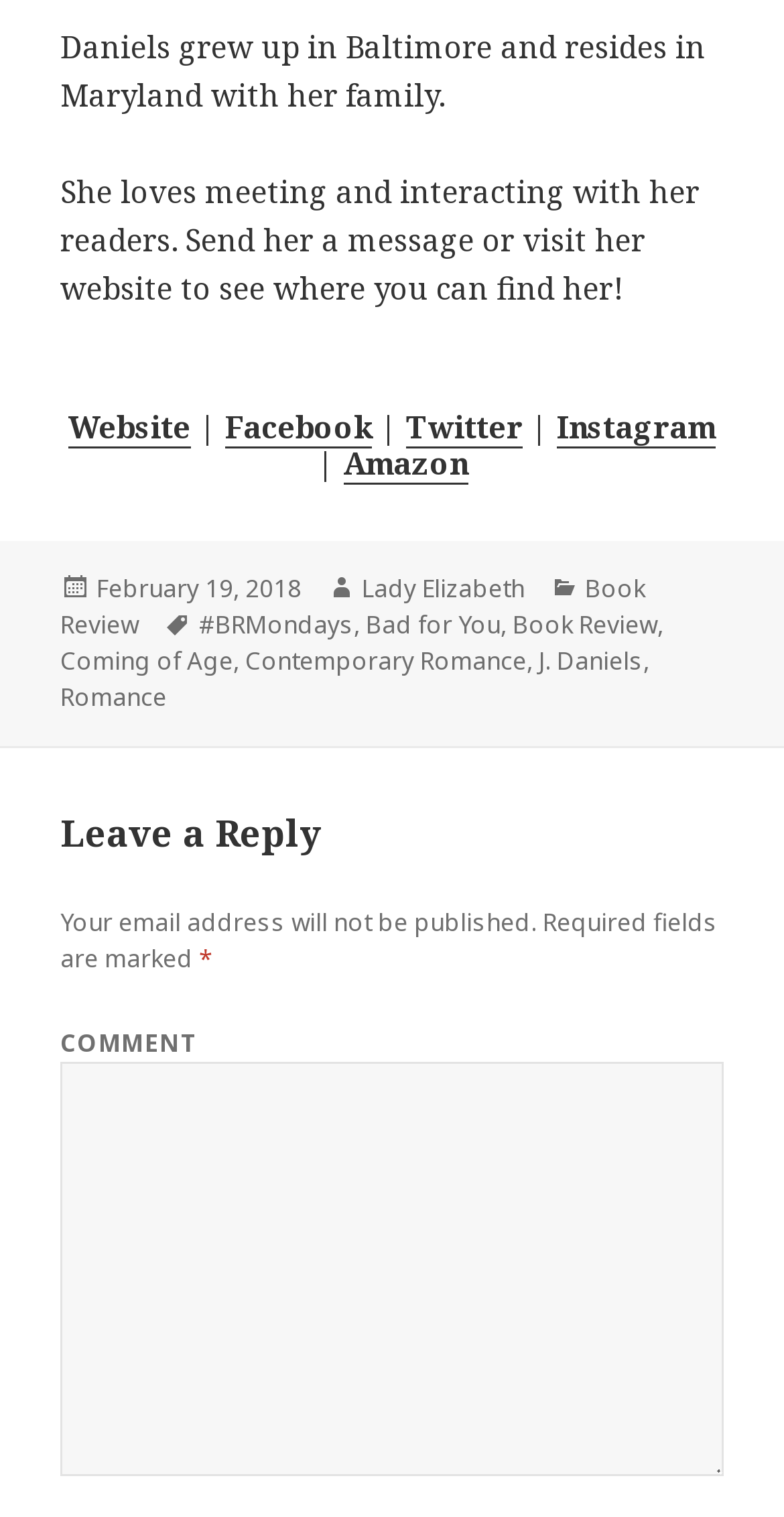Point out the bounding box coordinates of the section to click in order to follow this instruction: "Click the 'User's Guide' link".

None